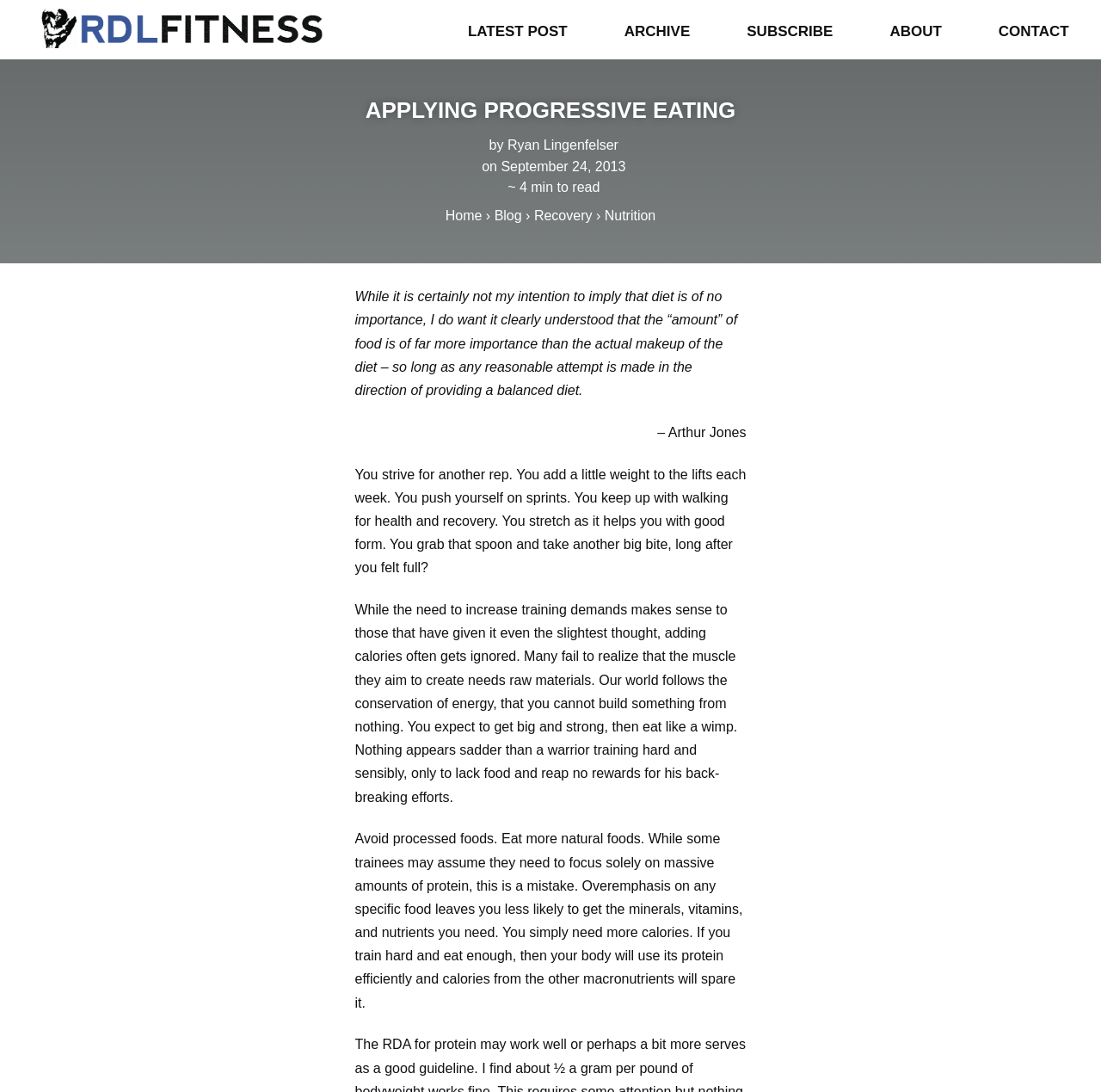Find the bounding box coordinates for the HTML element specified by: "Latest Post".

[0.399, 0.021, 0.541, 0.037]